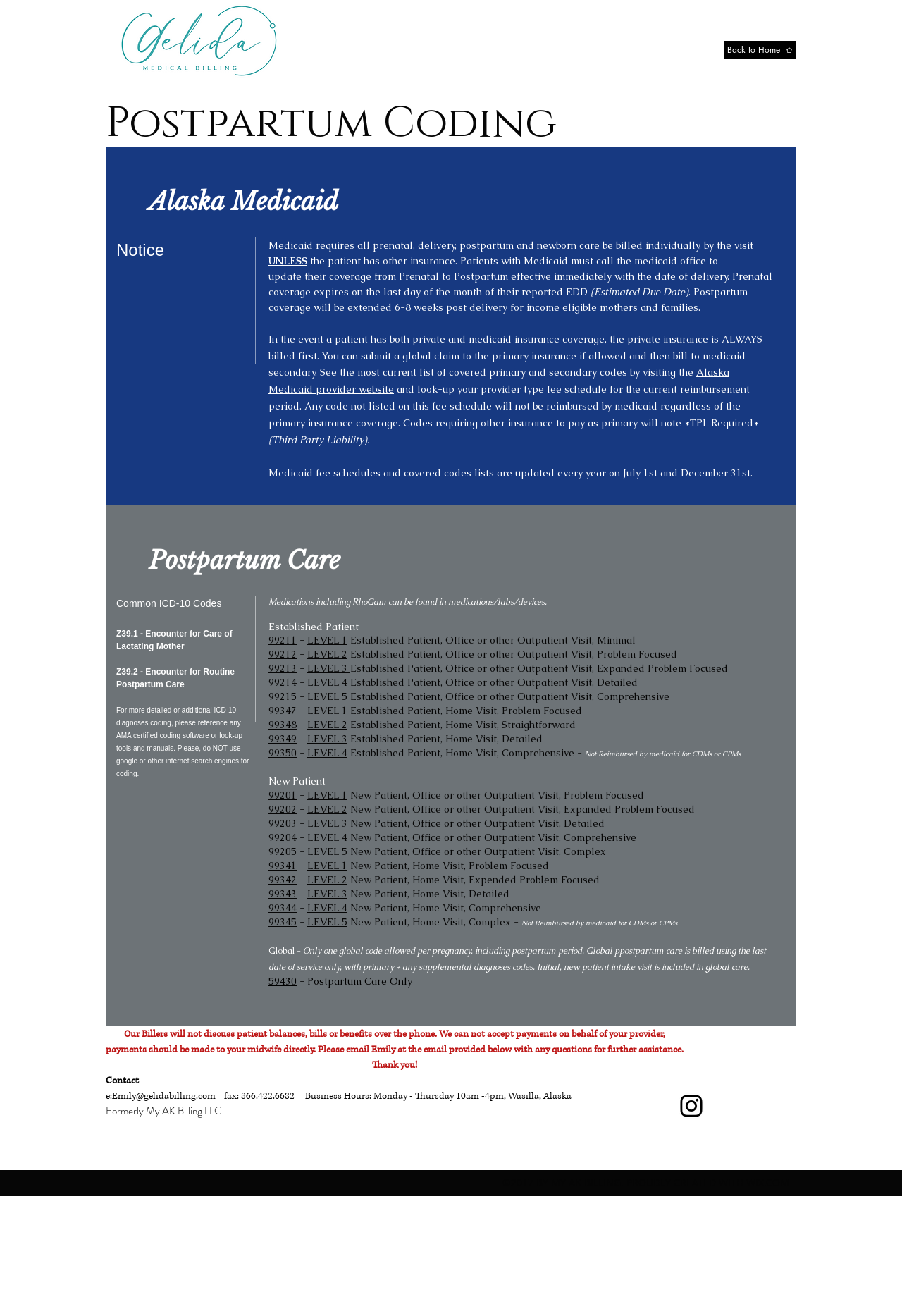What is the level of Established Patient, Office or other Outpatient Visit, Minimal?
Please answer the question with as much detail as possible using the screenshot.

The webpage lists codes for Established Patient, Office or other Outpatient Visit, and LEVEL 1 corresponds to code 99211, which is for Minimal level.